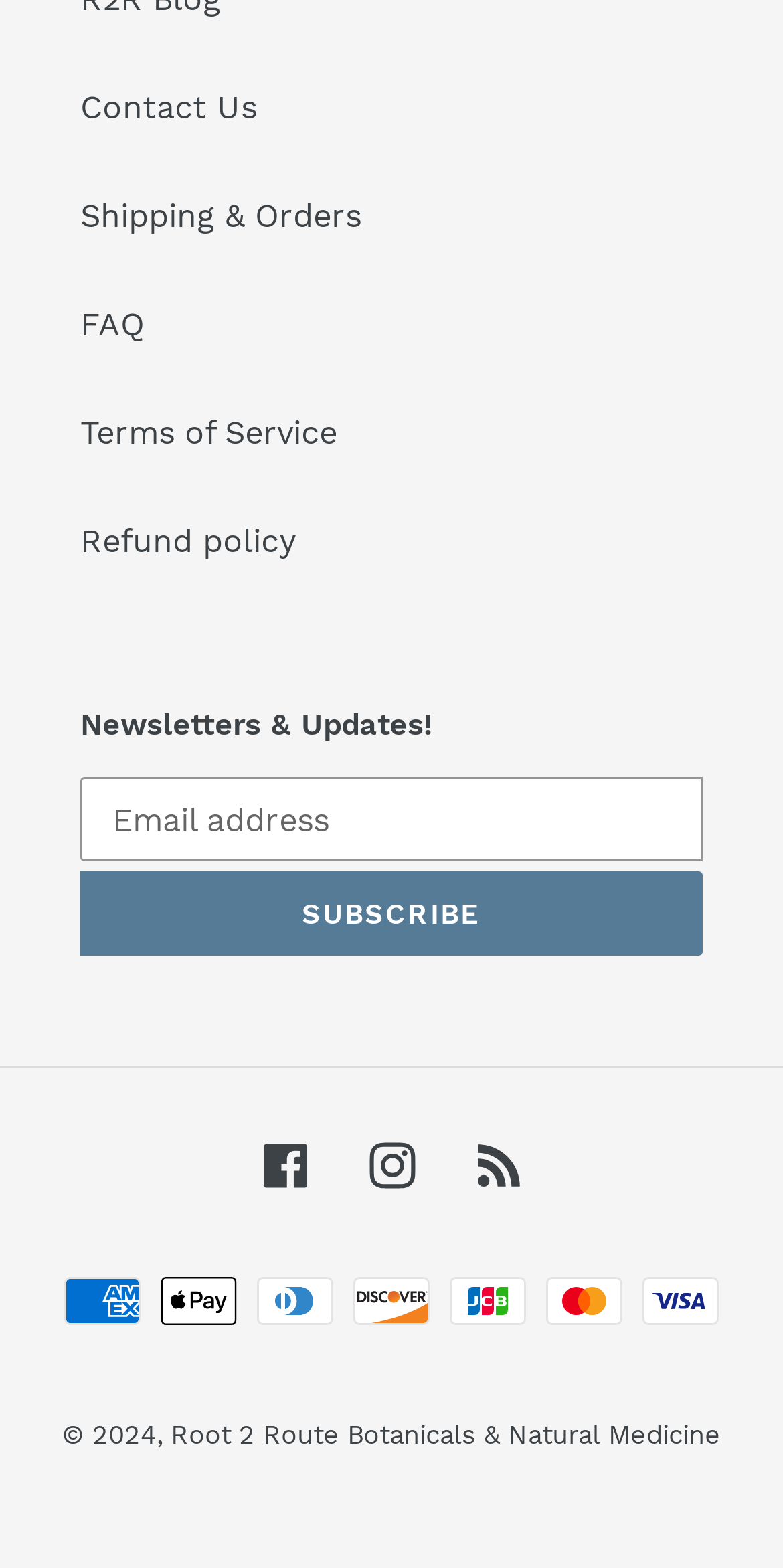Highlight the bounding box coordinates of the element you need to click to perform the following instruction: "search for something."

None